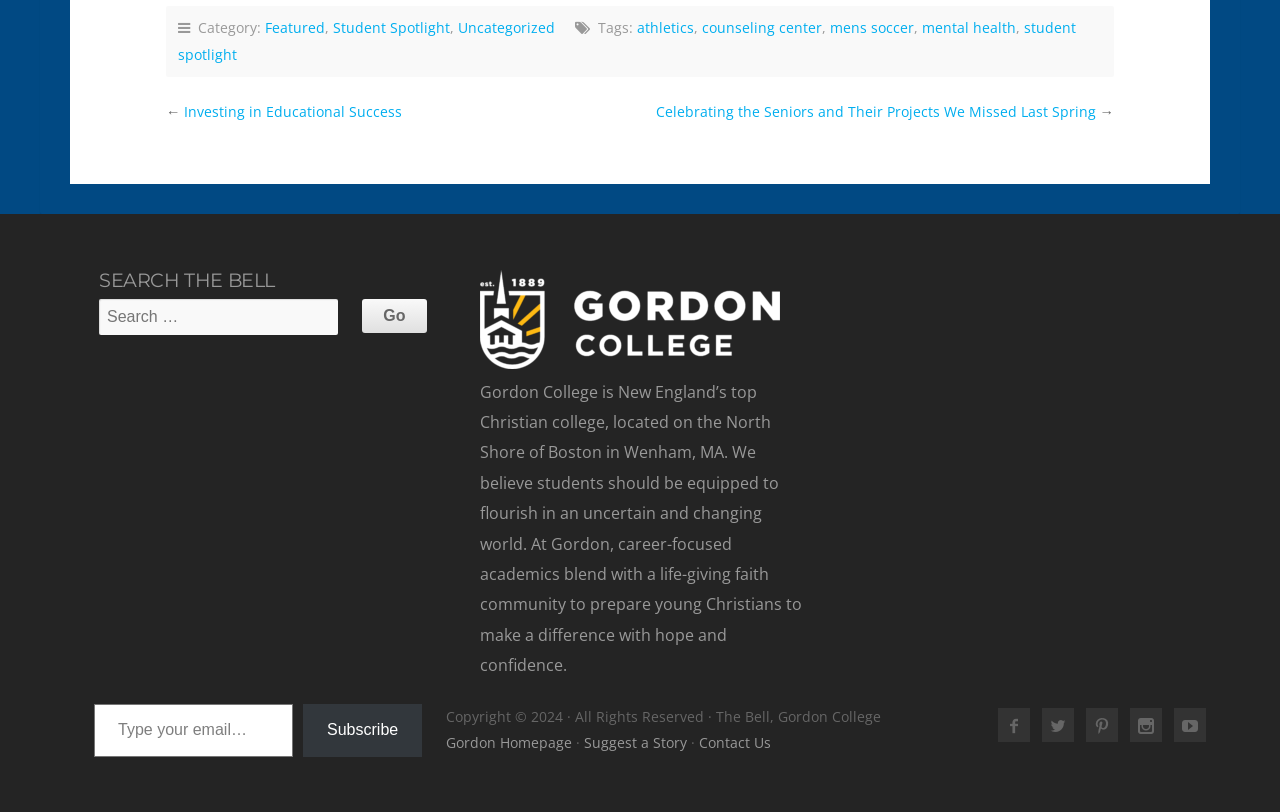Extract the bounding box coordinates for the HTML element that matches this description: "Donate". The coordinates should be four float numbers between 0 and 1, i.e., [left, top, right, bottom].

None